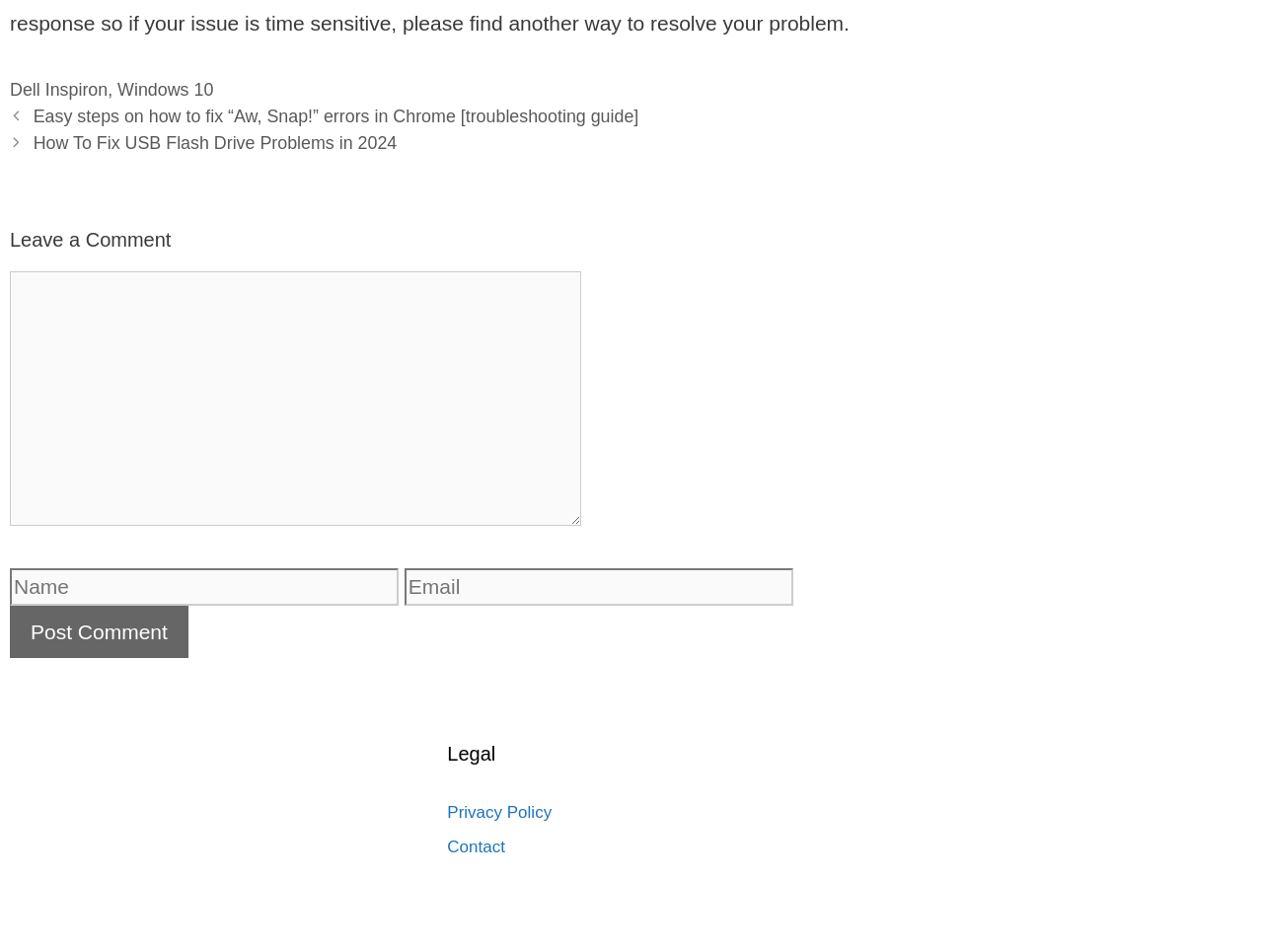Please identify the bounding box coordinates of the region to click in order to complete the given instruction: "Enter your name". The coordinates should be four float numbers between 0 and 1, i.e., [left, top, right, bottom].

[0.008, 0.597, 0.316, 0.636]